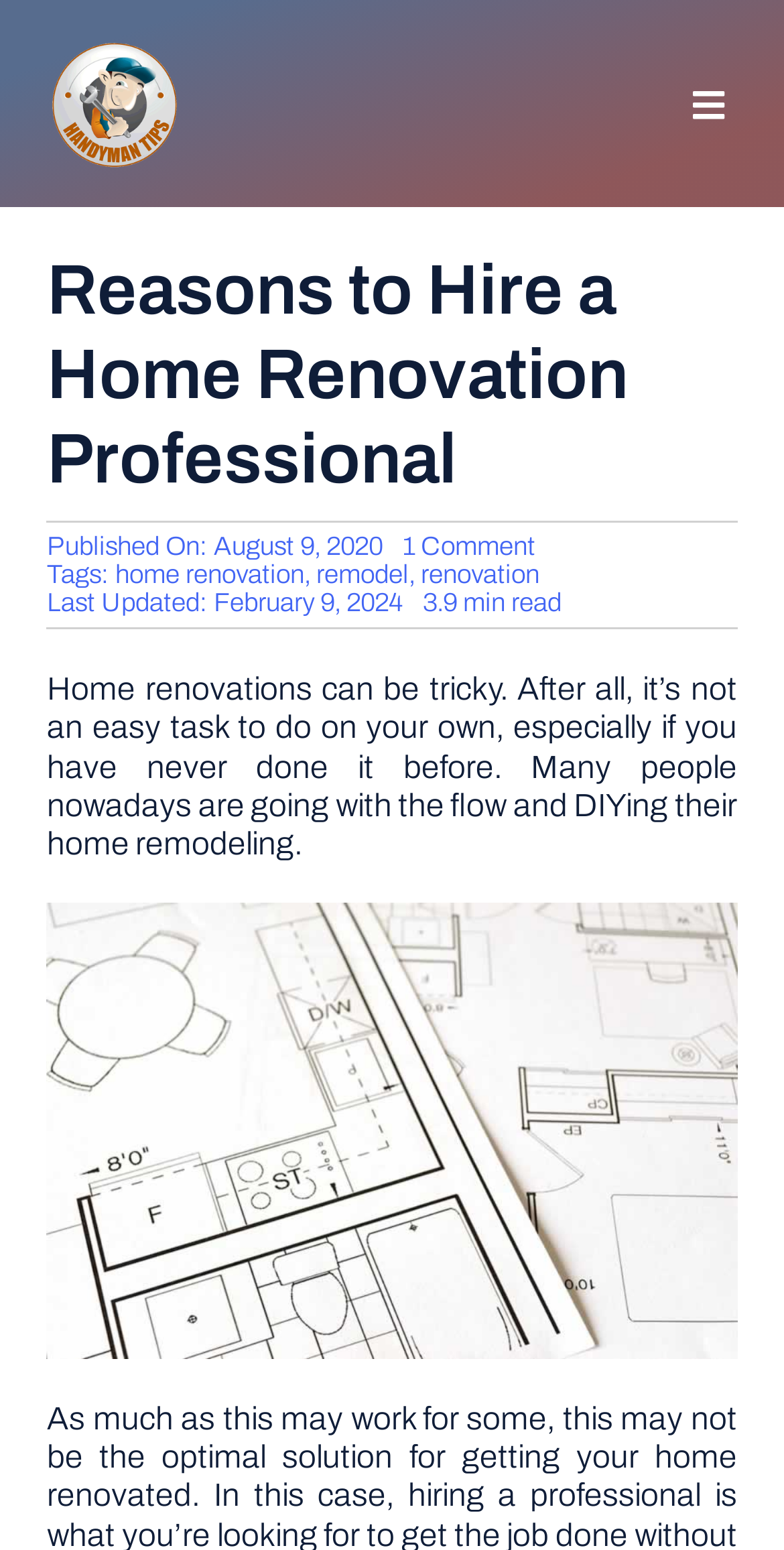Identify the bounding box coordinates for the UI element that matches this description: "renovation".

[0.537, 0.362, 0.688, 0.38]